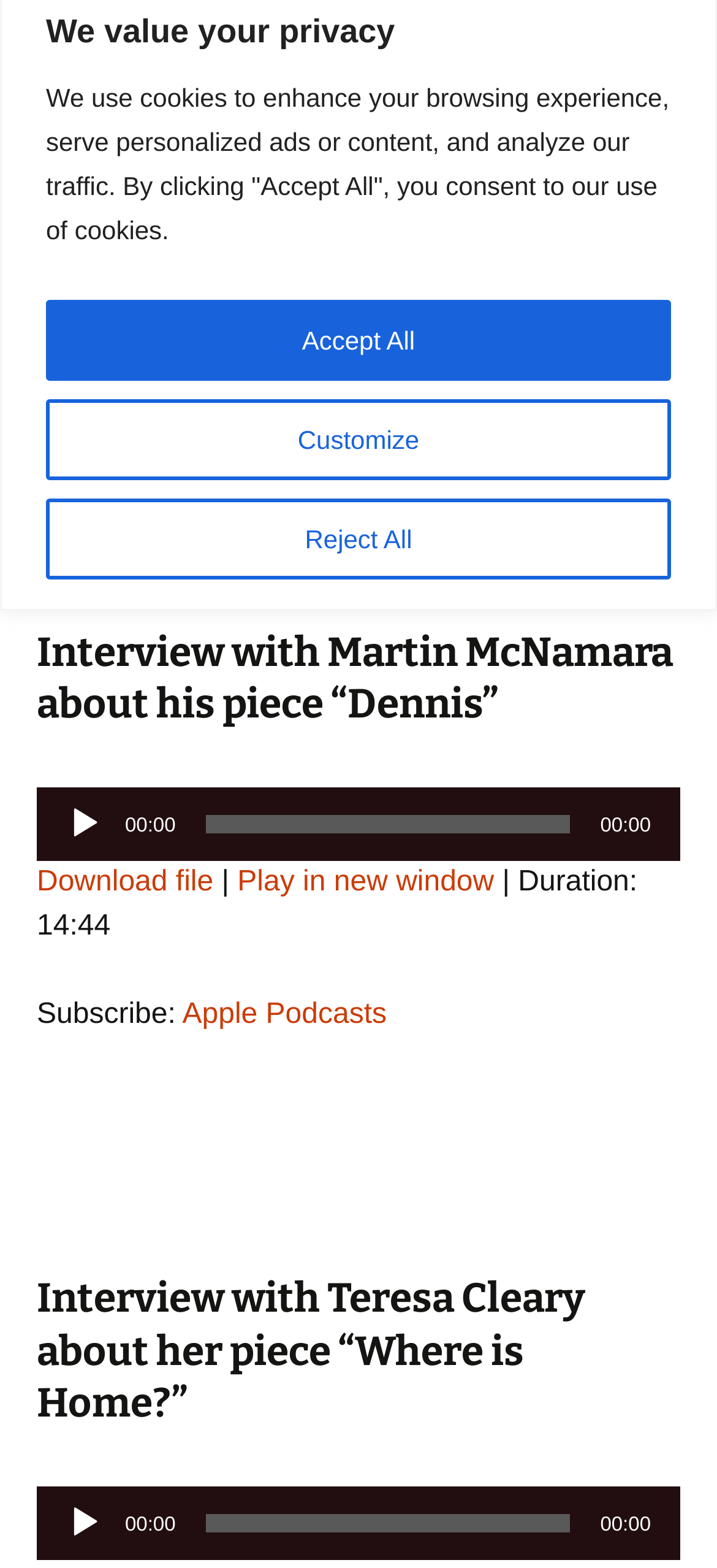Using the format (top-left x, top-left y, bottom-right x, bottom-right y), and given the element description, identify the bounding box coordinates within the screenshot: 00:00

[0.286, 0.965, 0.796, 0.977]